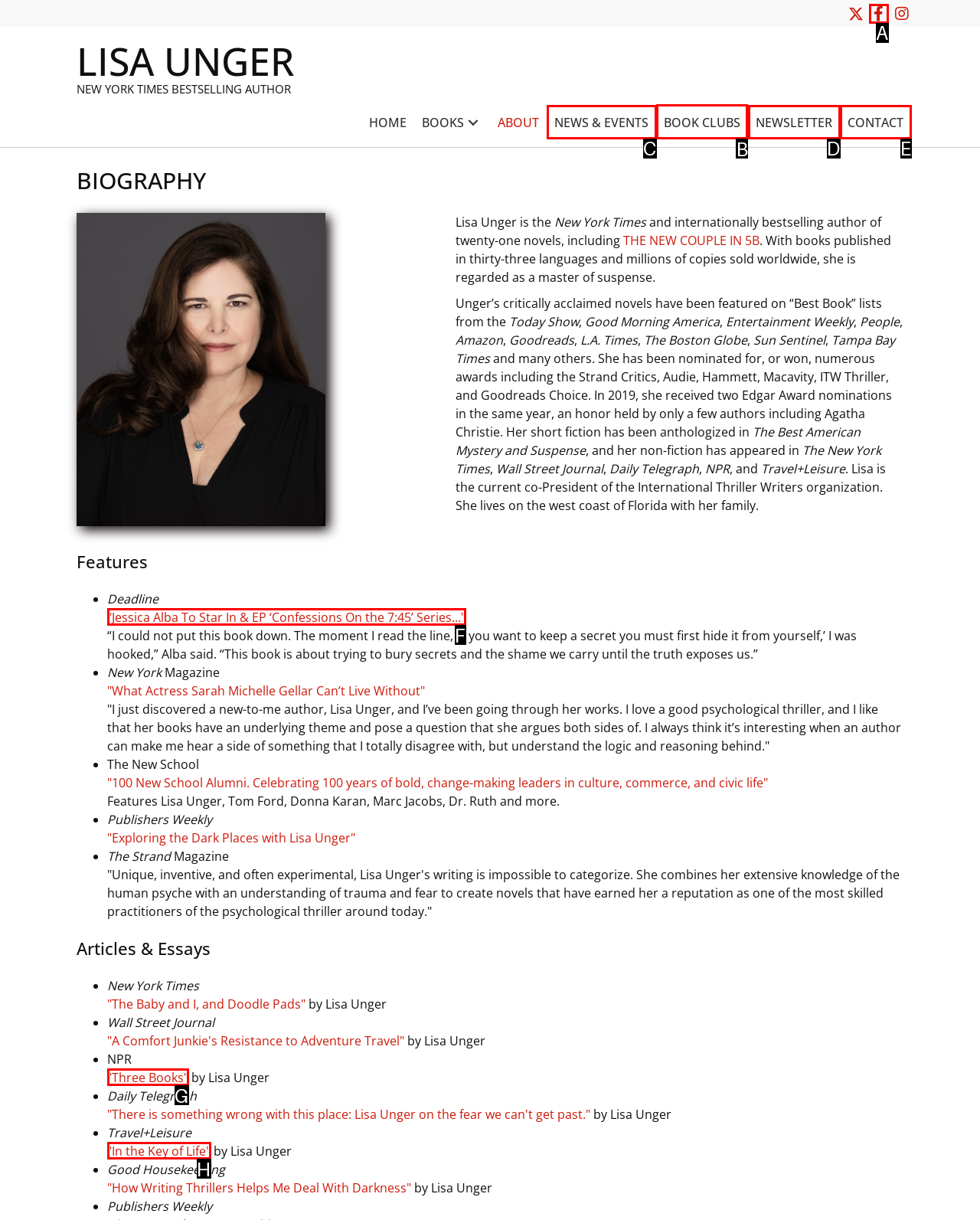Identify the correct UI element to click on to achieve the following task: View the BOOK CLUBS page Respond with the corresponding letter from the given choices.

B